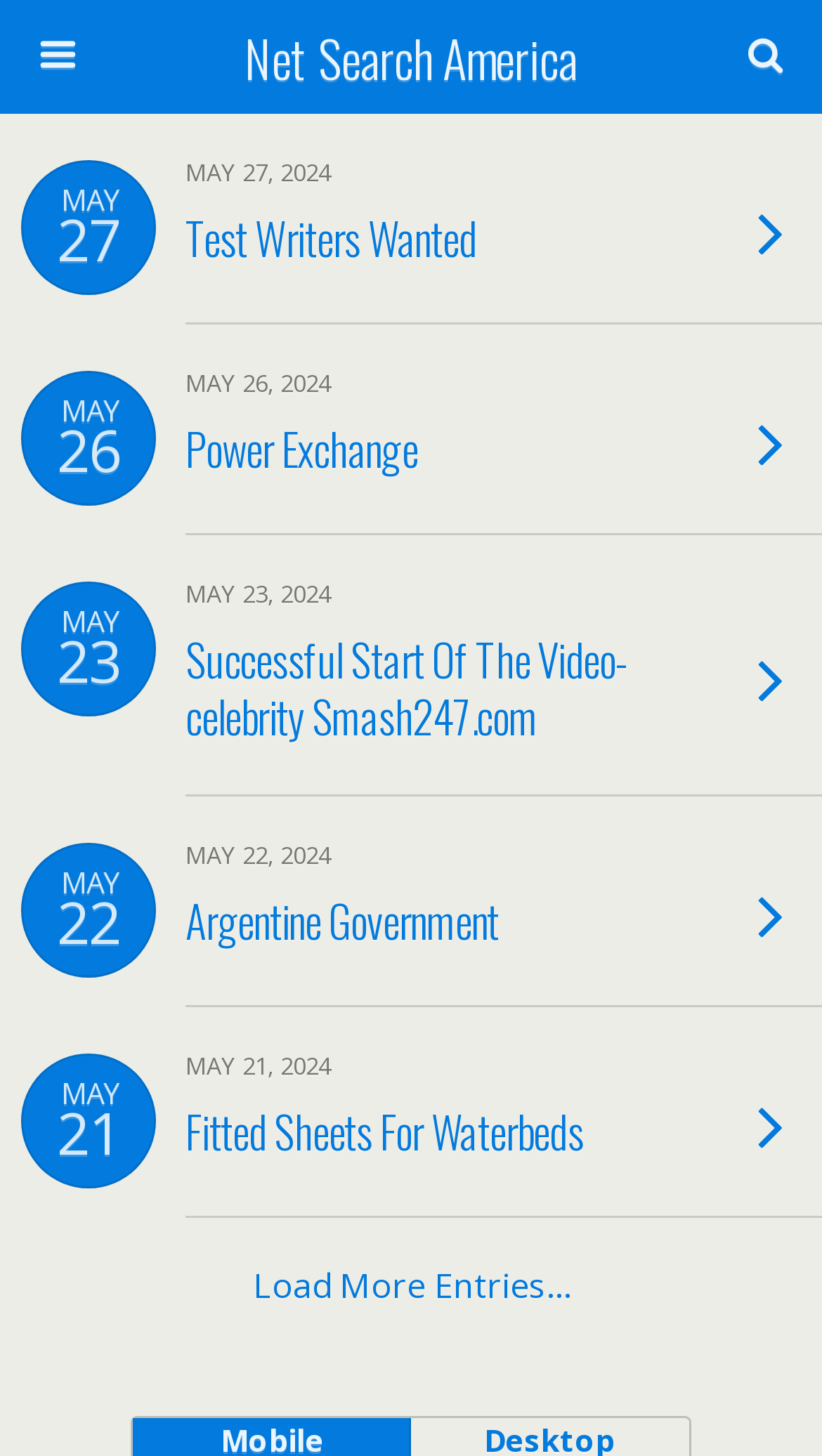Explain the webpage in detail, including its primary components.

The webpage is titled "Net Search America" and has a prominent link with the same title at the top. Below the title, there is a search bar with a textbox labeled "Search this website…" and a "Search" button to its right. 

The main content of the webpage is a list of news articles or blog posts, each represented by a link with a heading describing the article. There are five articles in total, with dates ranging from May 21 to May 27, 2024. The articles are stacked vertically, with the most recent one at the top. The headings of the articles are "Test Writers Wanted", "Power Exchange", "Successful Start Of The Video-celebrity Smash247.com", "Argentine Government", and "Fitted Sheets For Waterbeds". 

At the bottom of the list, there is a "Load More Entries…" link, suggesting that there are more articles available beyond what is currently displayed.